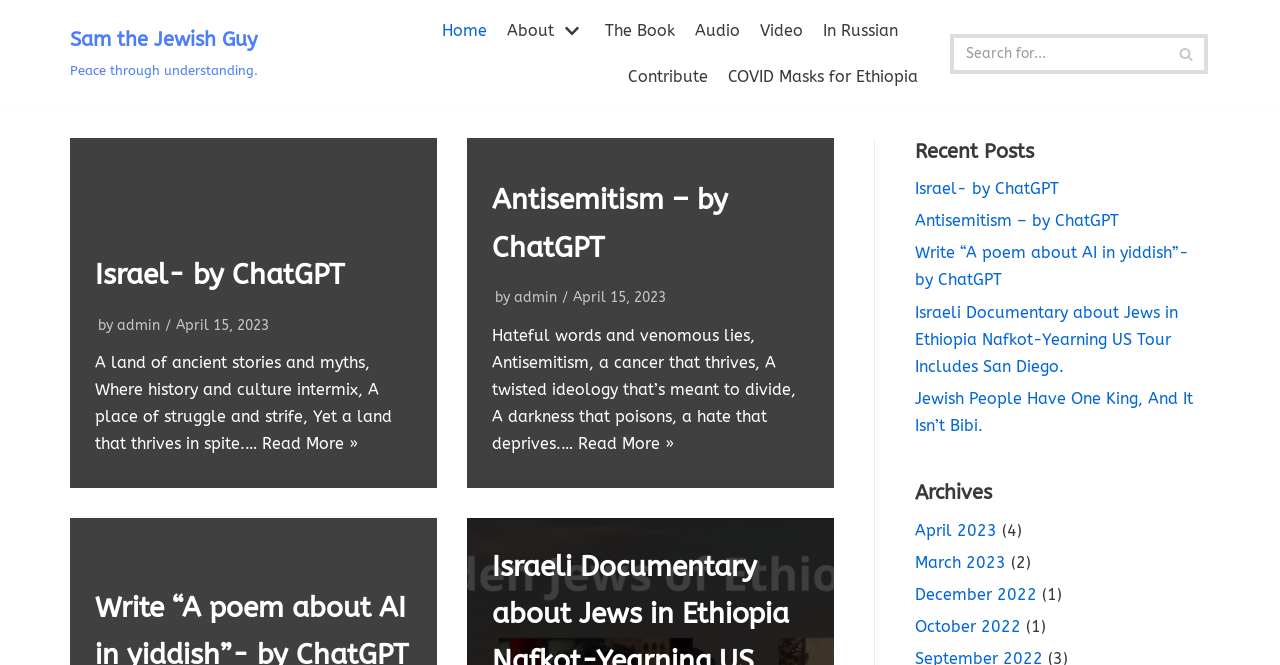Locate the bounding box of the UI element with the following description: "parent_node: Search for... aria-label="Search"".

[0.909, 0.051, 0.944, 0.111]